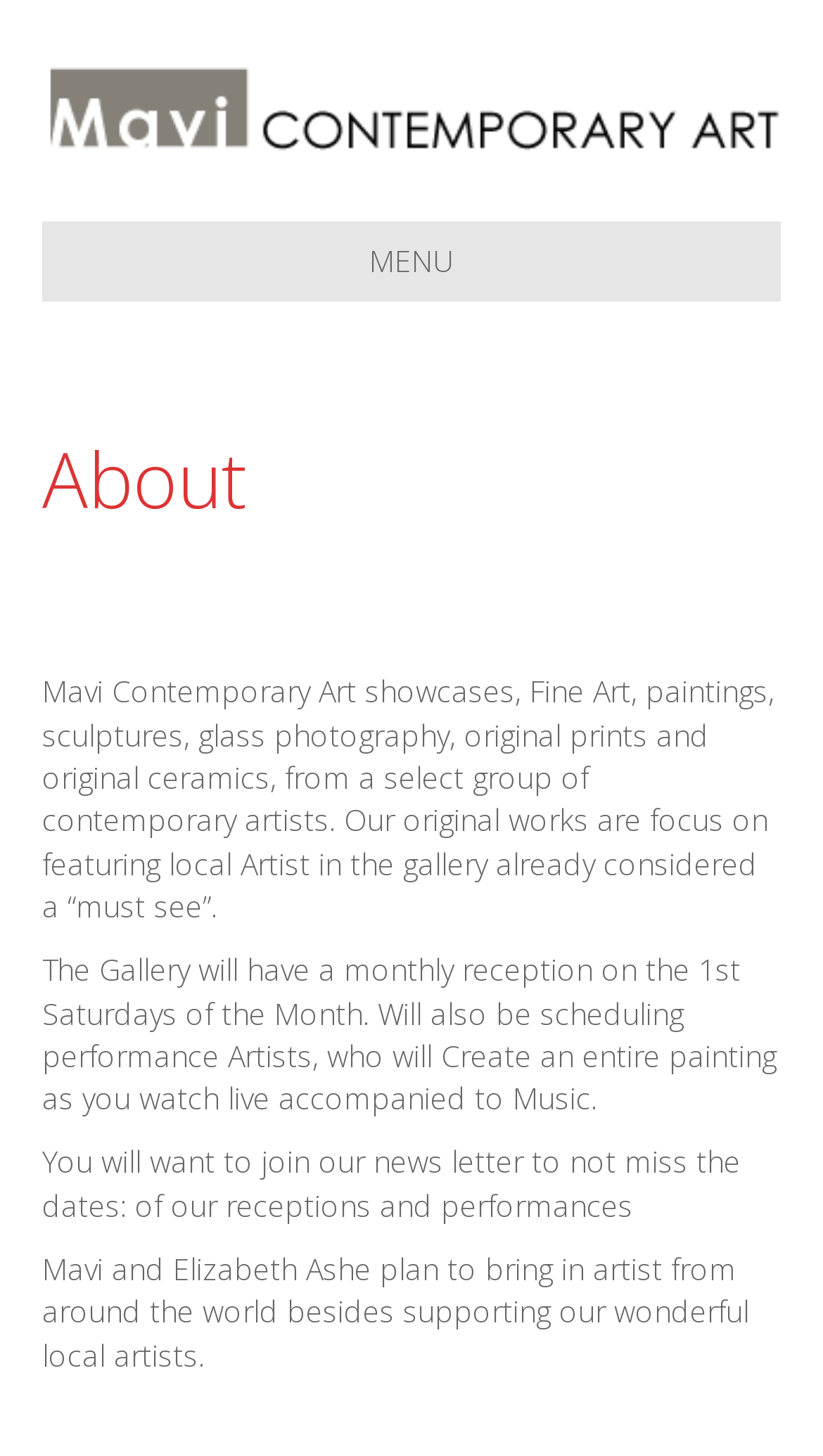Given the webpage screenshot and the description, determine the bounding box coordinates (top-left x, top-left y, bottom-right x, bottom-right y) that define the location of the UI element matching this description: Menu

[0.051, 0.153, 0.949, 0.207]